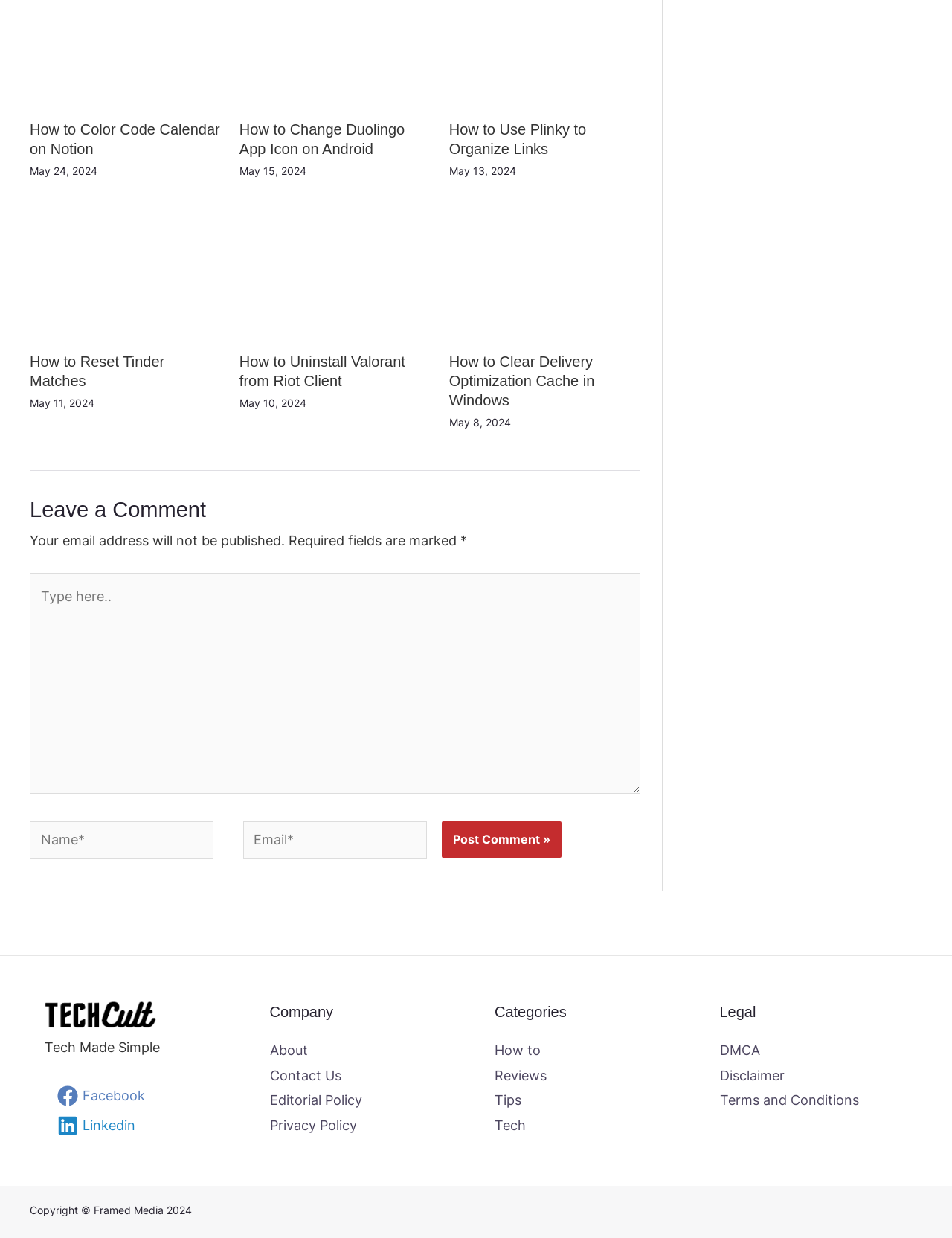Given the element description, predict the bounding box coordinates in the format (top-left x, top-left y, bottom-right x, bottom-right y), using floating point numbers between 0 and 1: parent_node: Email* name="email" placeholder="Email*"

[0.255, 0.663, 0.448, 0.693]